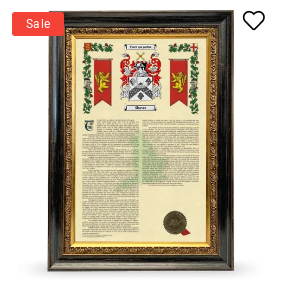What is the purpose of the wax seal below the crest?
Give a one-word or short-phrase answer derived from the screenshot.

Add authenticity